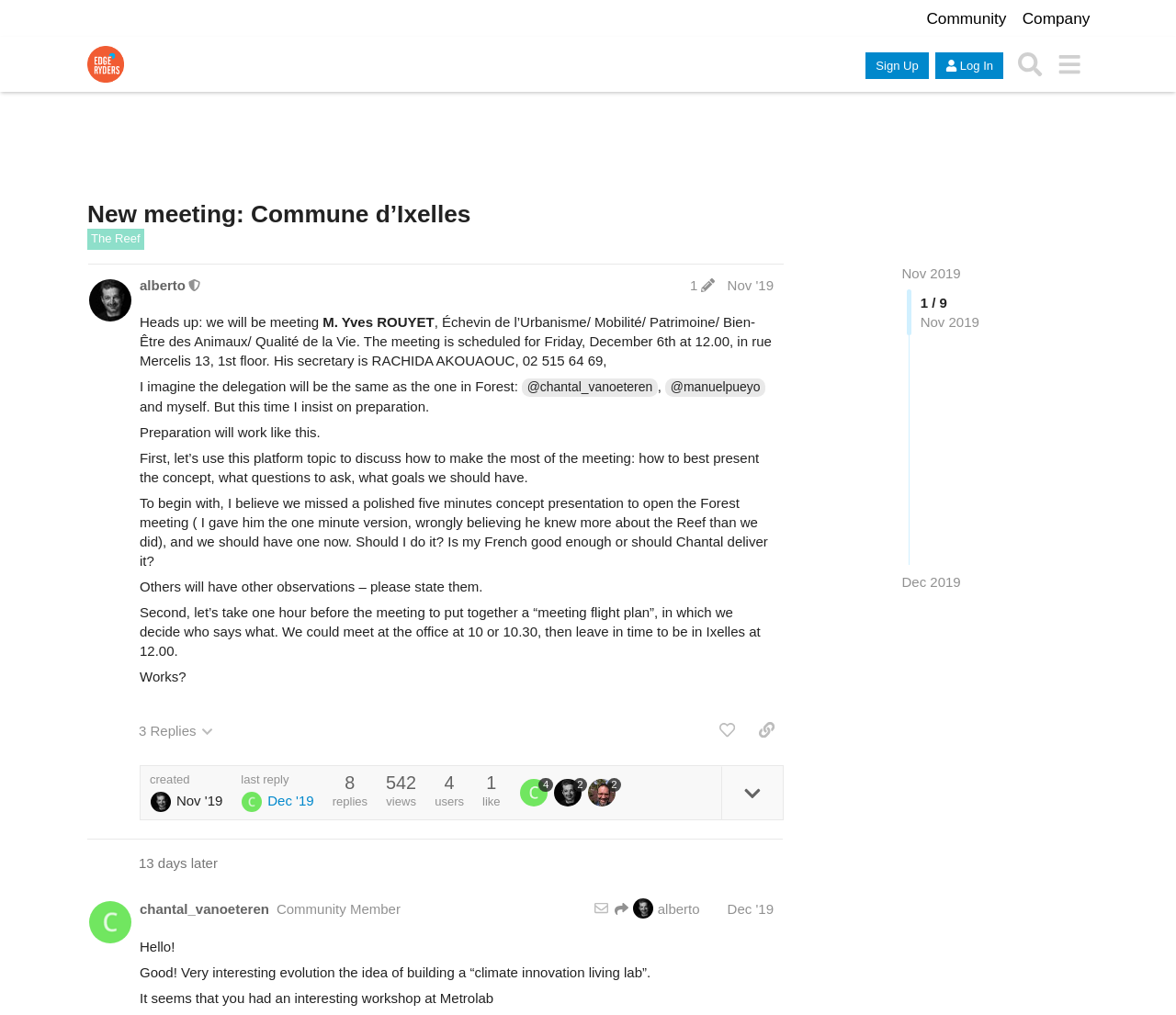Kindly determine the bounding box coordinates of the area that needs to be clicked to fulfill this instruction: "Like this post".

[0.604, 0.704, 0.633, 0.735]